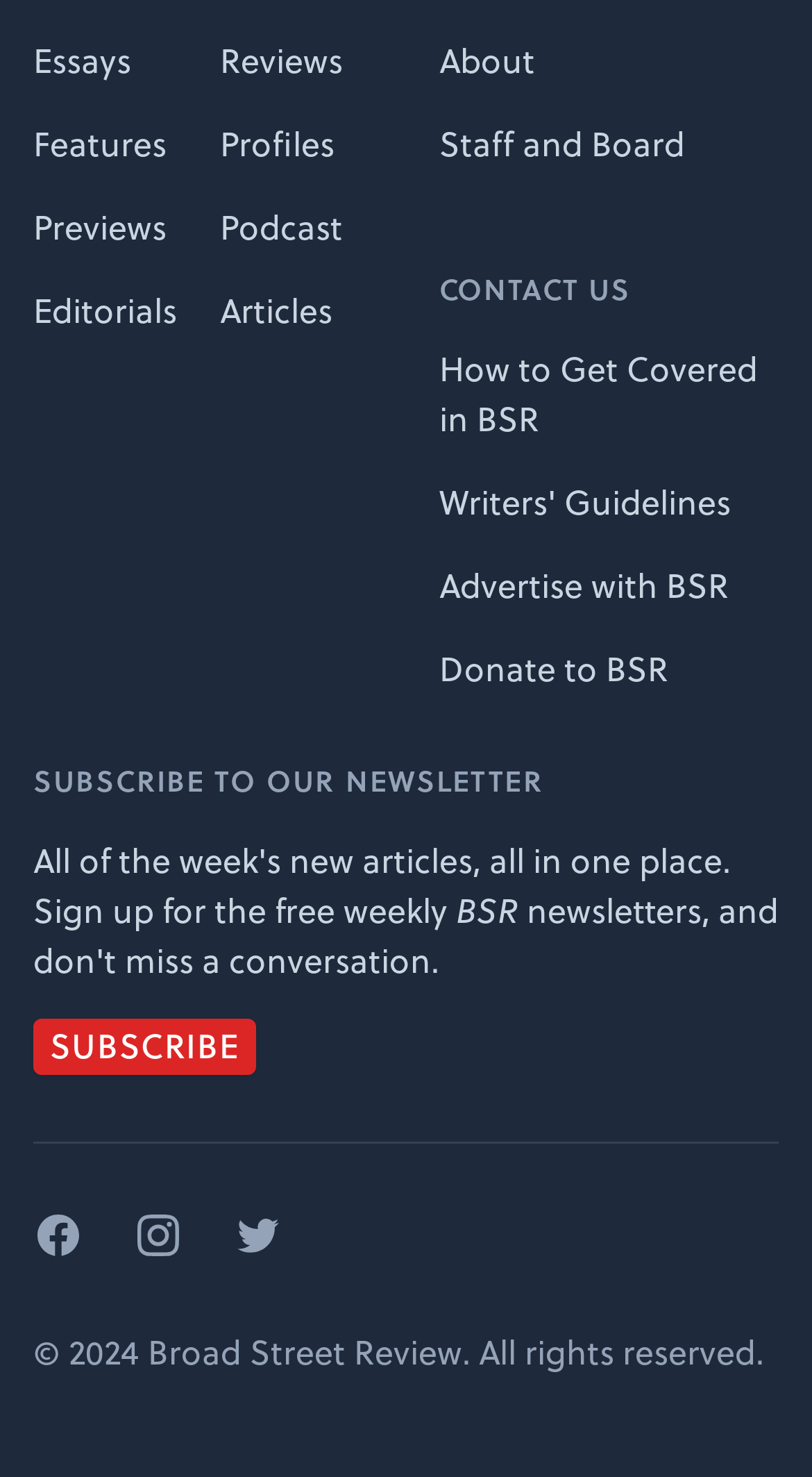What social media platforms are linked on this website?
Refer to the image and answer the question using a single word or phrase.

Facebook, Instagram, Twitter